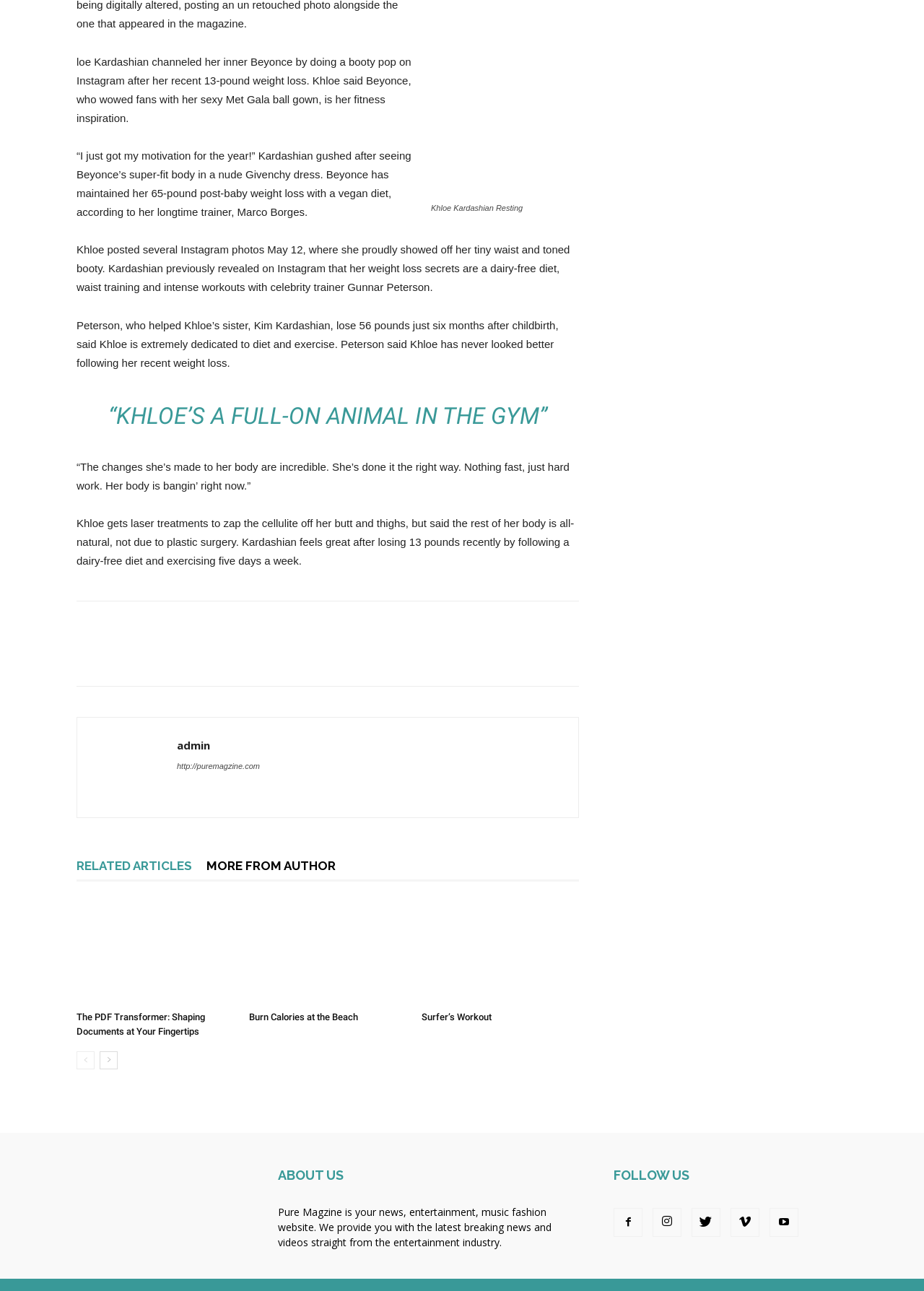Bounding box coordinates are specified in the format (top-left x, top-left y, bottom-right x, bottom-right y). All values are floating point numbers bounded between 0 and 1. Please provide the bounding box coordinate of the region this sentence describes: General

None